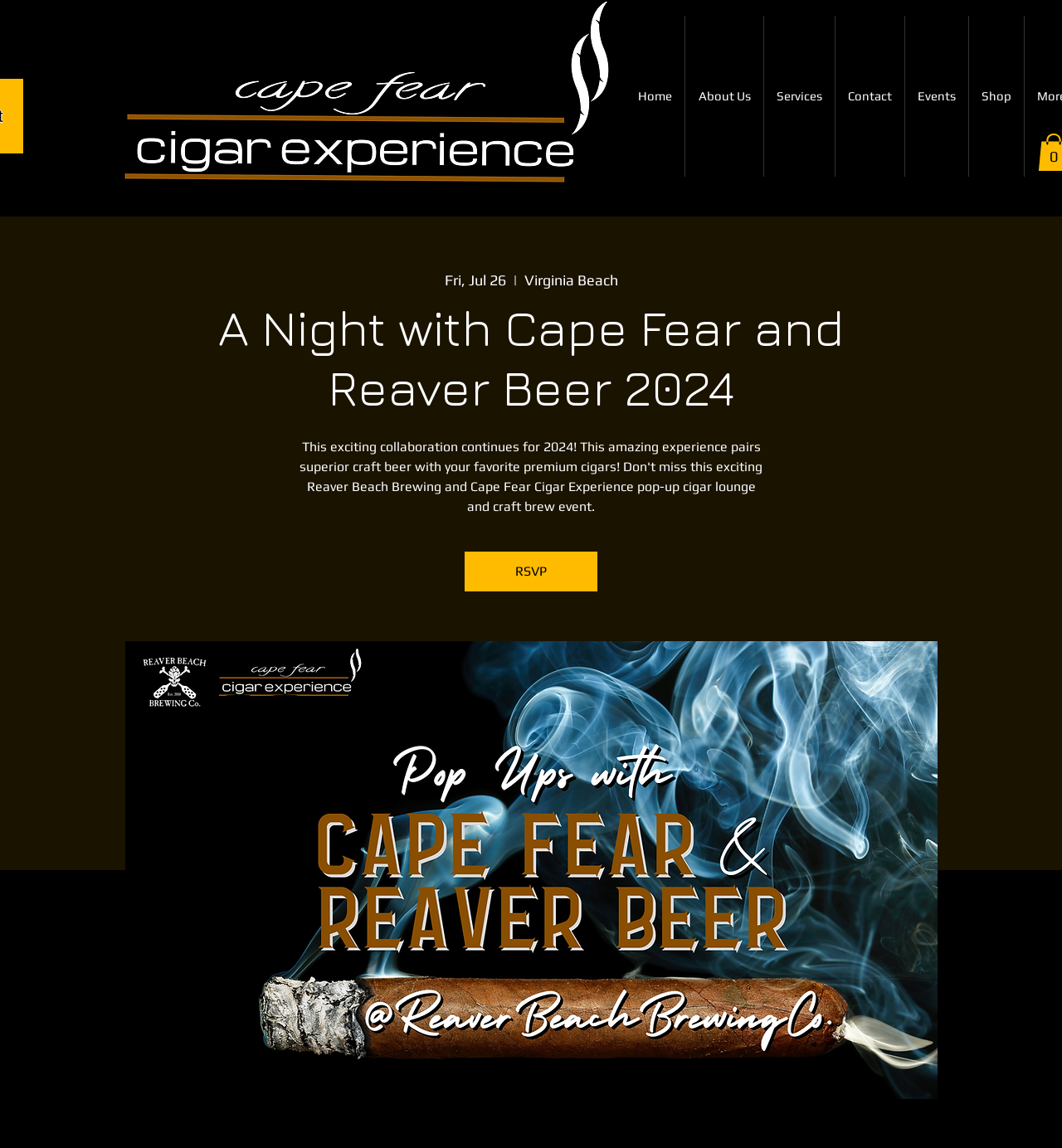Answer the following query with a single word or phrase:
What type of experience is being promoted?

Beer and cigar pairing